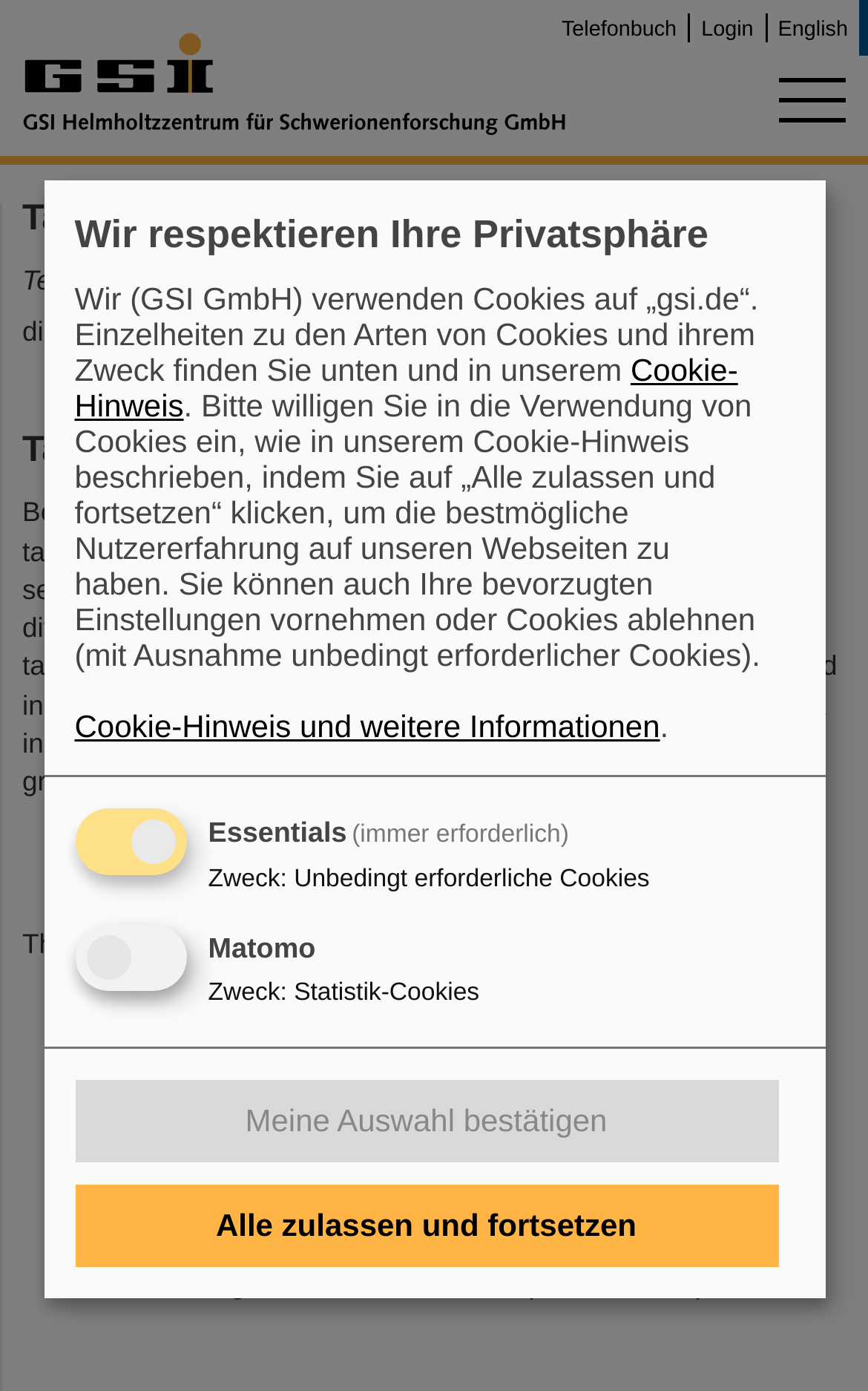What is the height of the target chamber above the breadboard?
Give a one-word or short-phrase answer derived from the screenshot.

830 mm